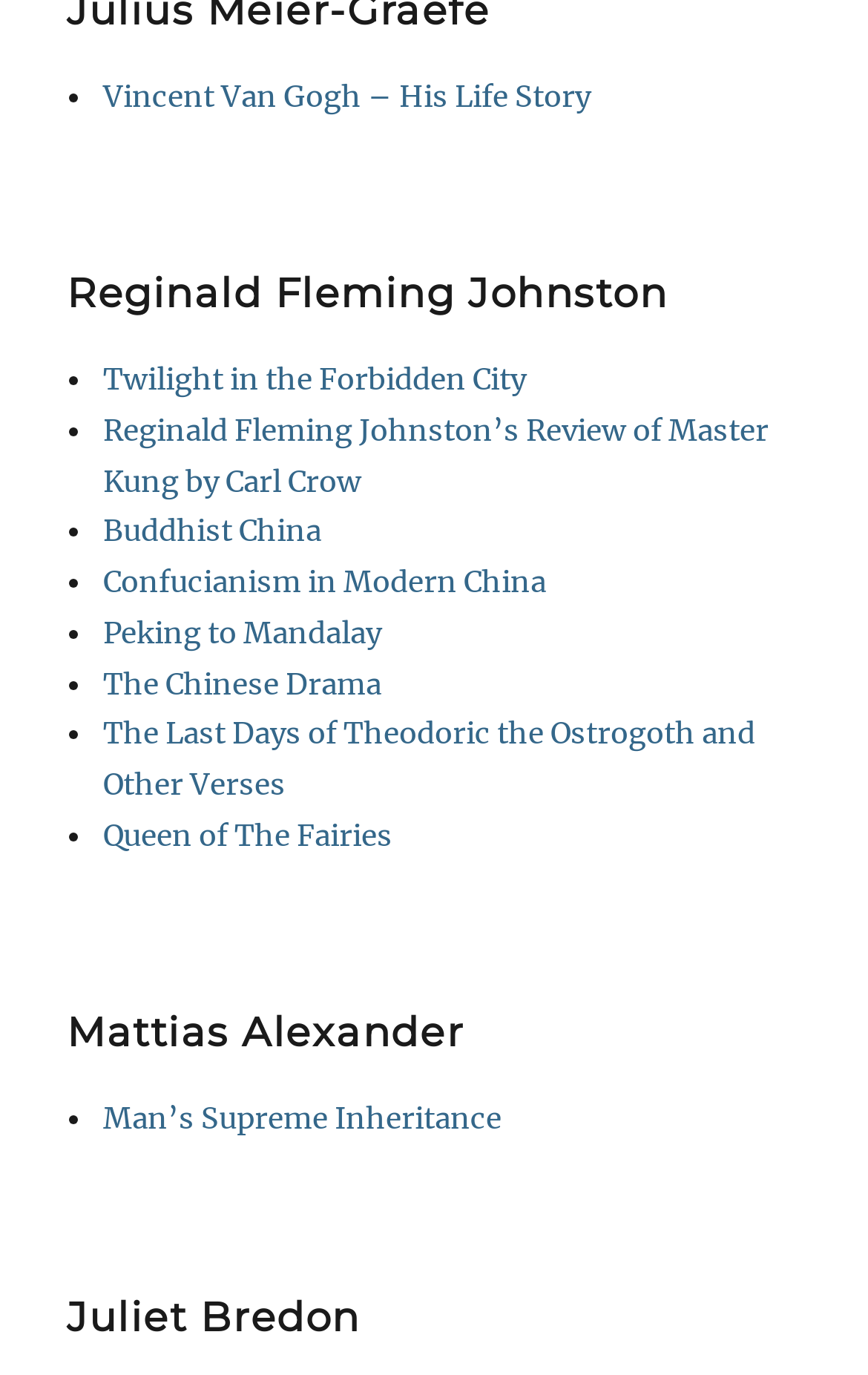Find the bounding box coordinates of the clickable element required to execute the following instruction: "Discover Queen of The Fairies". Provide the coordinates as four float numbers between 0 and 1, i.e., [left, top, right, bottom].

[0.119, 0.594, 0.452, 0.621]